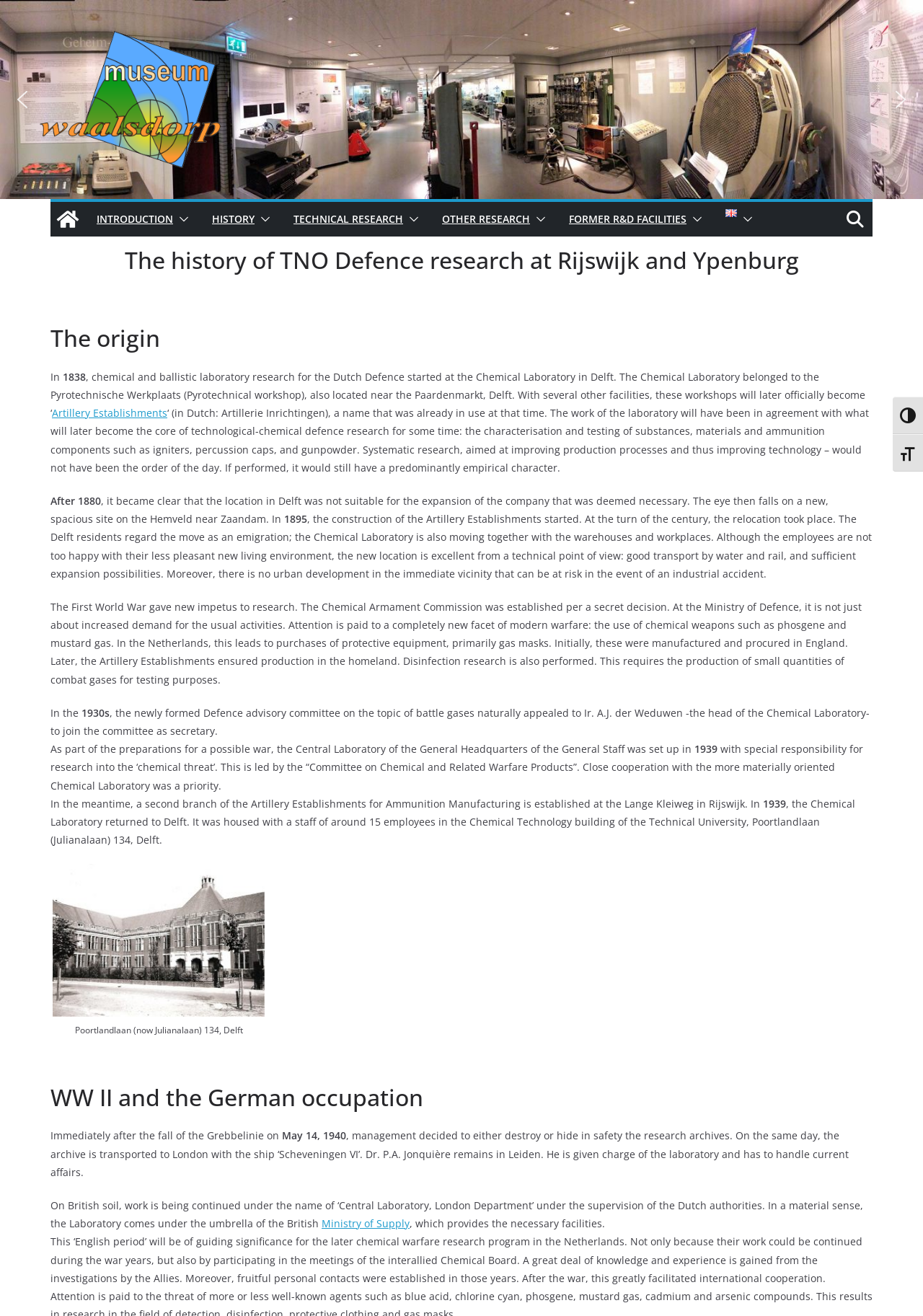What is the topic of the research described?
Give a comprehensive and detailed explanation for the question.

The topic of the research can be inferred from the text content of the webpage, specifically the heading 'The history of TNO Defence research at Rijswijk and Ypenburg' and the subsequent paragraphs that describe the history of defence research.